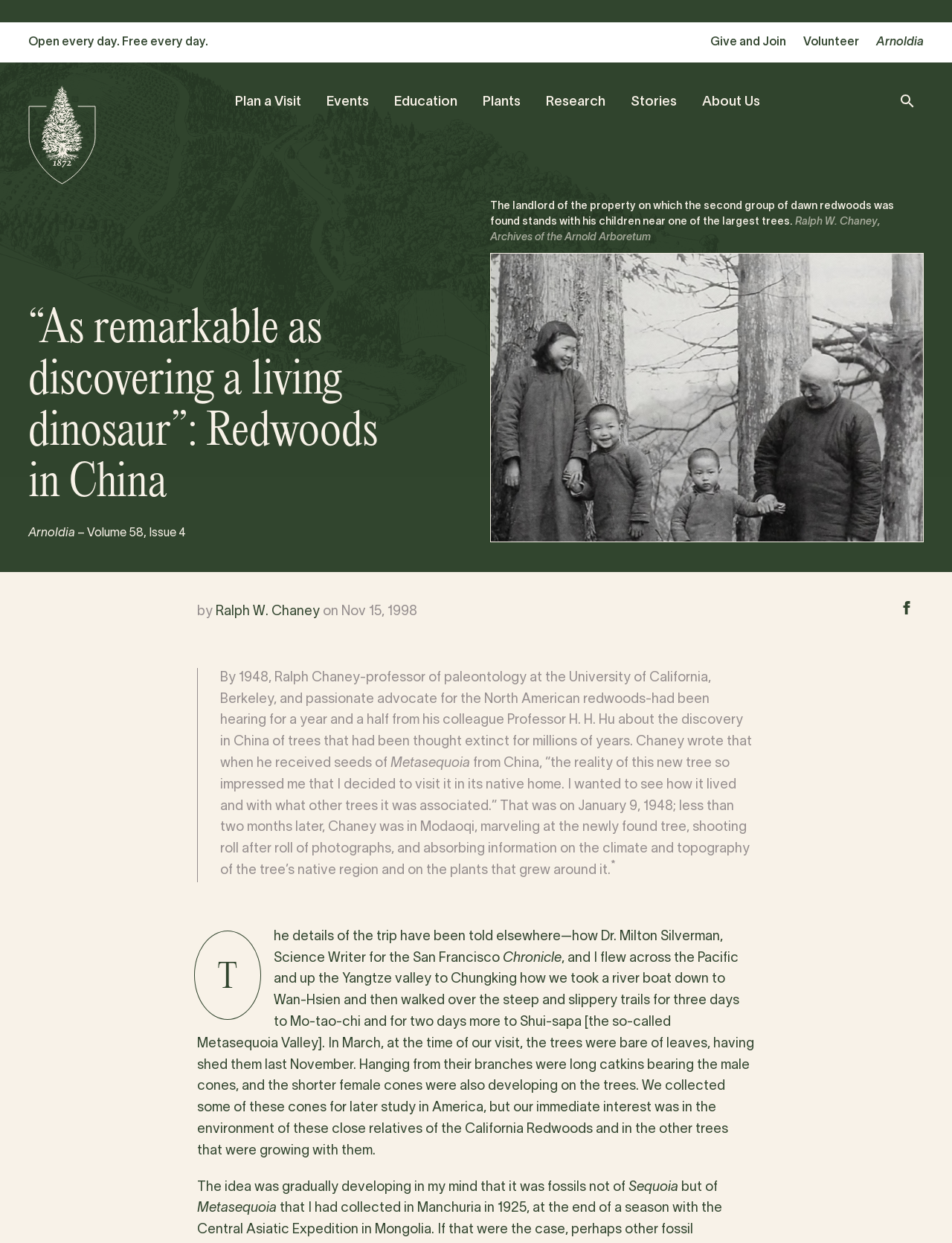Highlight the bounding box coordinates of the region I should click on to meet the following instruction: "Toggle search bar".

[0.943, 0.074, 0.962, 0.092]